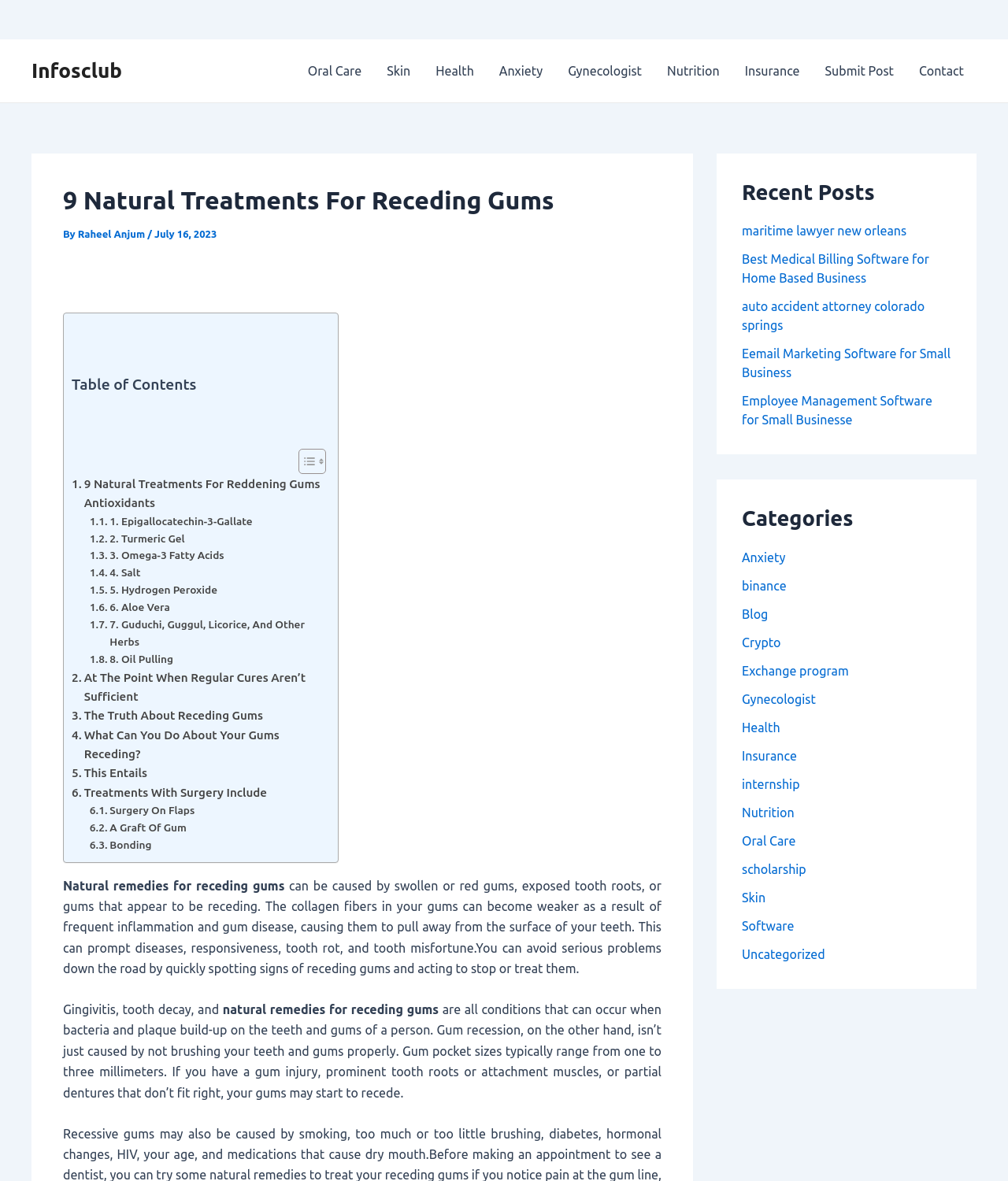Generate a thorough caption that explains the contents of the webpage.

This webpage is about natural remedies for receding gums. At the top, there is a navigation bar with 9 links, including "Oral Care", "Skin", "Health", and "Submit Post". Below the navigation bar, there is a header section with the title "9 Natural Treatments For Receding Gums" and the author's name "Raheel Anjum" with the date "July 16, 2023".

On the left side, there is a table of contents with links to different sections of the article, including "9 Natural Treatments For Reddening Gums Antioxidants", "1. Epigallocatechin-3-Gallate", and "2. Turmeric Gel". Below the table of contents, there are 9 links to different natural treatments for receding gums, such as "Omega-3 Fatty Acids", "Salt", and "Aloe Vera".

The main content of the article starts with a brief introduction to receding gums, explaining that it can be caused by swollen or red gums, exposed tooth roots, or gums that appear to be receding. The article then discusses the importance of quickly spotting signs of receding gums and acting to stop or treat them.

The article is divided into several sections, including "What Can You Do About Your Gums Receding?" and "Treatments With Surgery Include". There are also several links to other related articles, such as "The Truth About Receding Gums" and "Gingivitis, tooth decay, and natural remedies for receding gums".

On the right side, there are two sections: "Recent Posts" and "Categories". The "Recent Posts" section lists 5 links to recent articles, including "maritime lawyer new orleans" and "Best Medical Billing Software for Home Based Business". The "Categories" section lists 15 links to different categories, including "Anxiety", "Crypto", "Gynecologist", and "Nutrition".